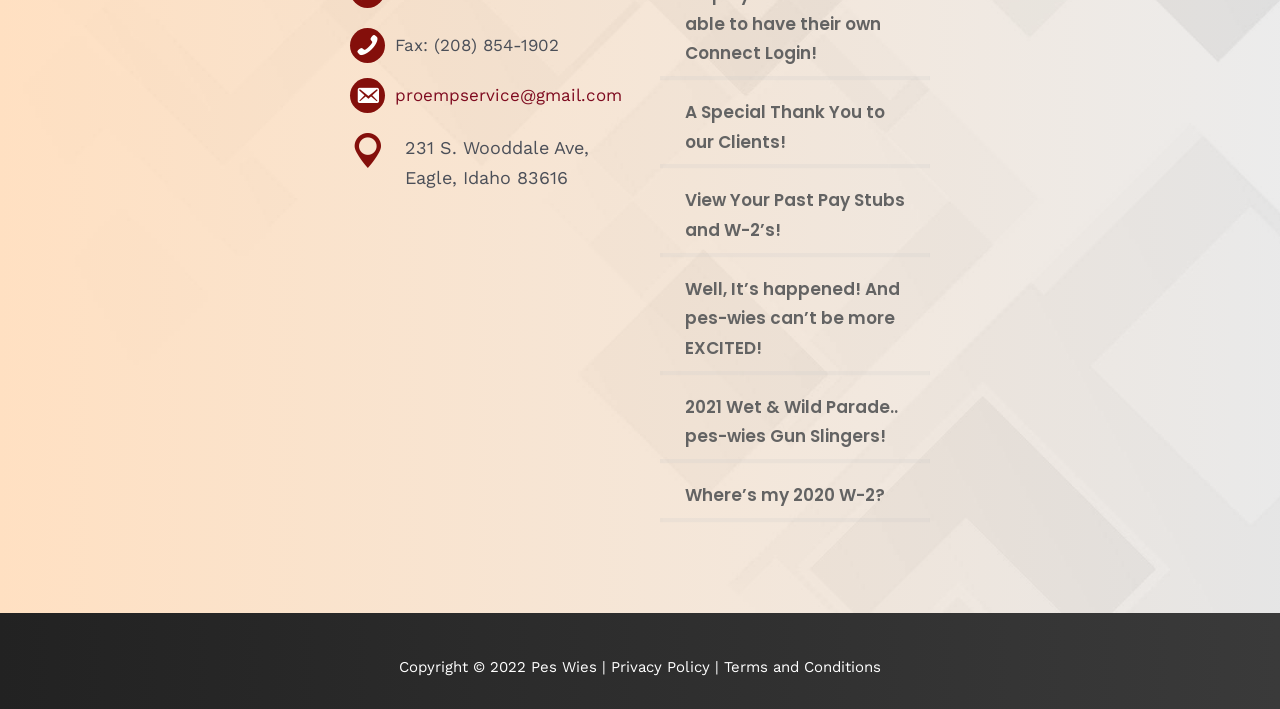Bounding box coordinates should be in the format (top-left x, top-left y, bottom-right x, bottom-right y) and all values should be floating point numbers between 0 and 1. Determine the bounding box coordinate for the UI element described as: title="caldwell-chamber-of-commerce"

[0.758, 0.185, 0.816, 0.289]